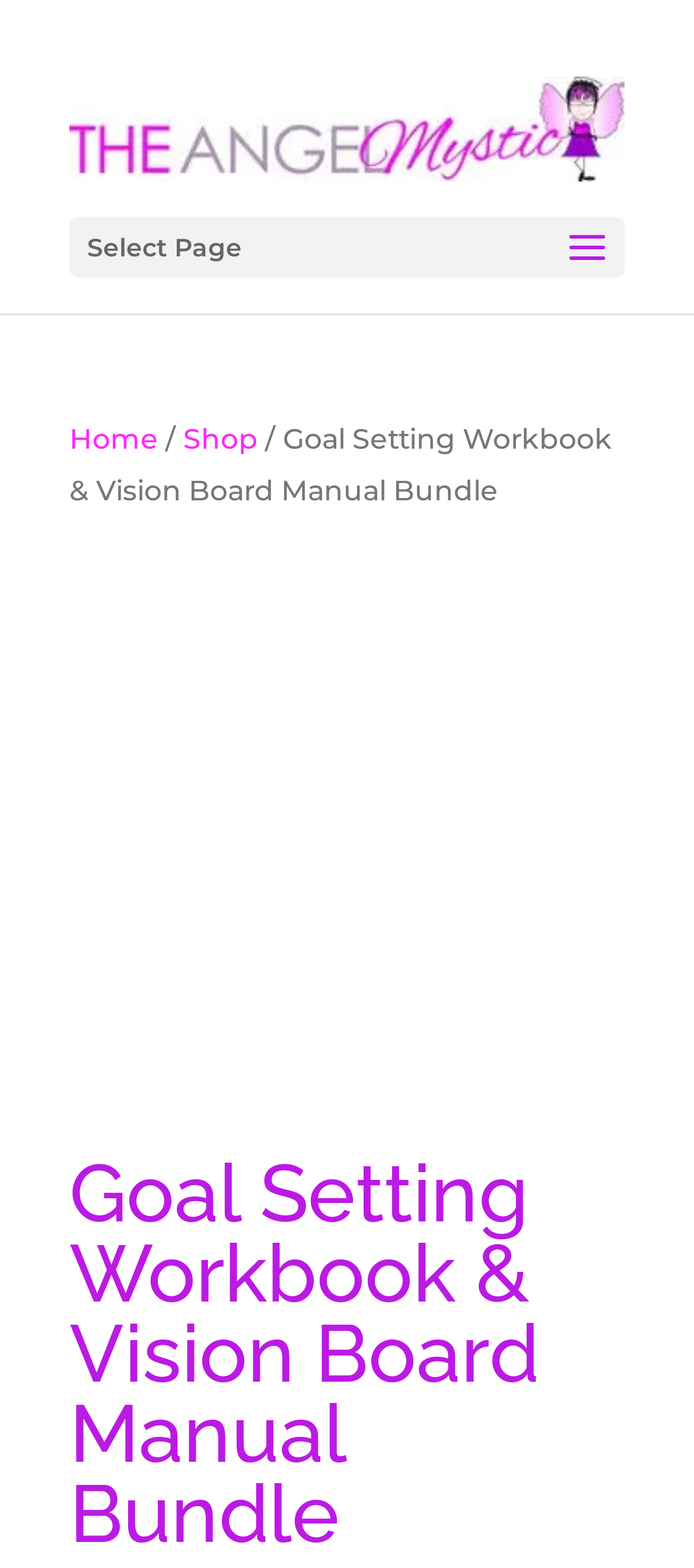Please predict the bounding box coordinates (top-left x, top-left y, bottom-right x, bottom-right y) for the UI element in the screenshot that fits the description: alt="Angel Mystic"

[0.1, 0.069, 0.9, 0.092]